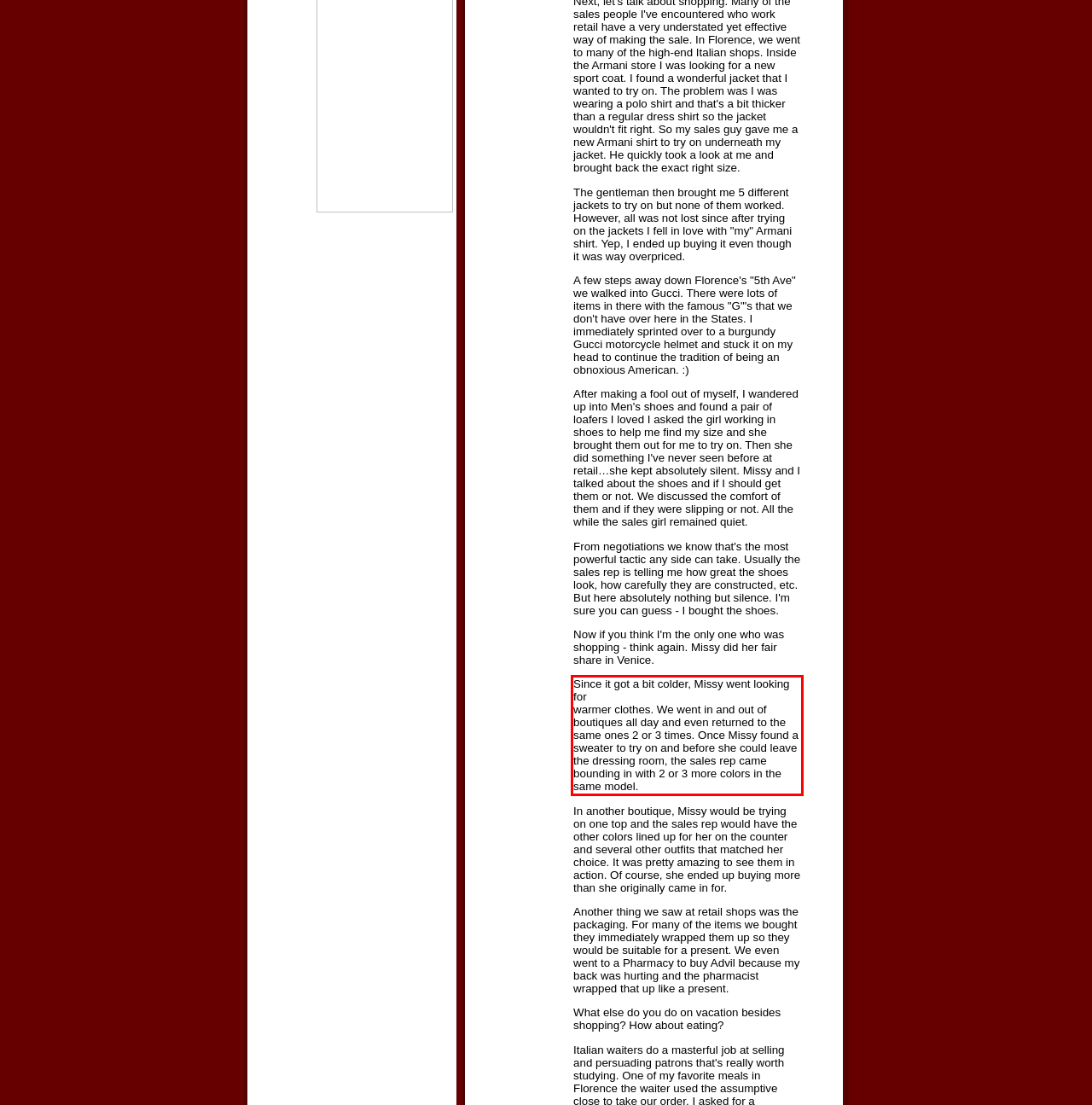Given a screenshot of a webpage containing a red bounding box, perform OCR on the text within this red bounding box and provide the text content.

Since it got a bit colder, Missy went looking for warmer clothes. We went in and out of boutiques all day and even returned to the same ones 2 or 3 times. Once Missy found a sweater to try on and before she could leave the dressing room, the sales rep came bounding in with 2 or 3 more colors in the same model.